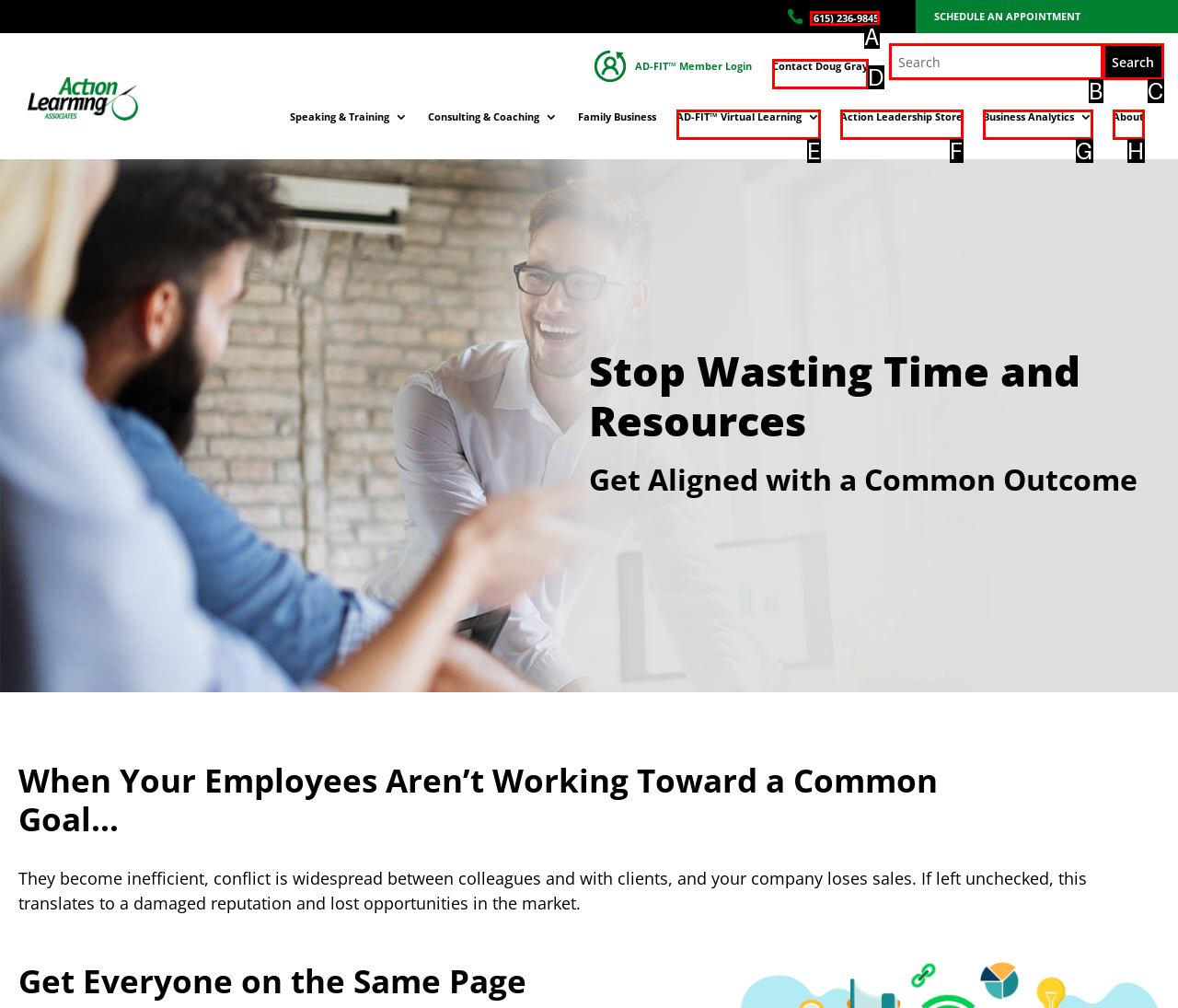Please identify the UI element that matches the description: name="s" placeholder="Search"
Respond with the letter of the correct option.

B